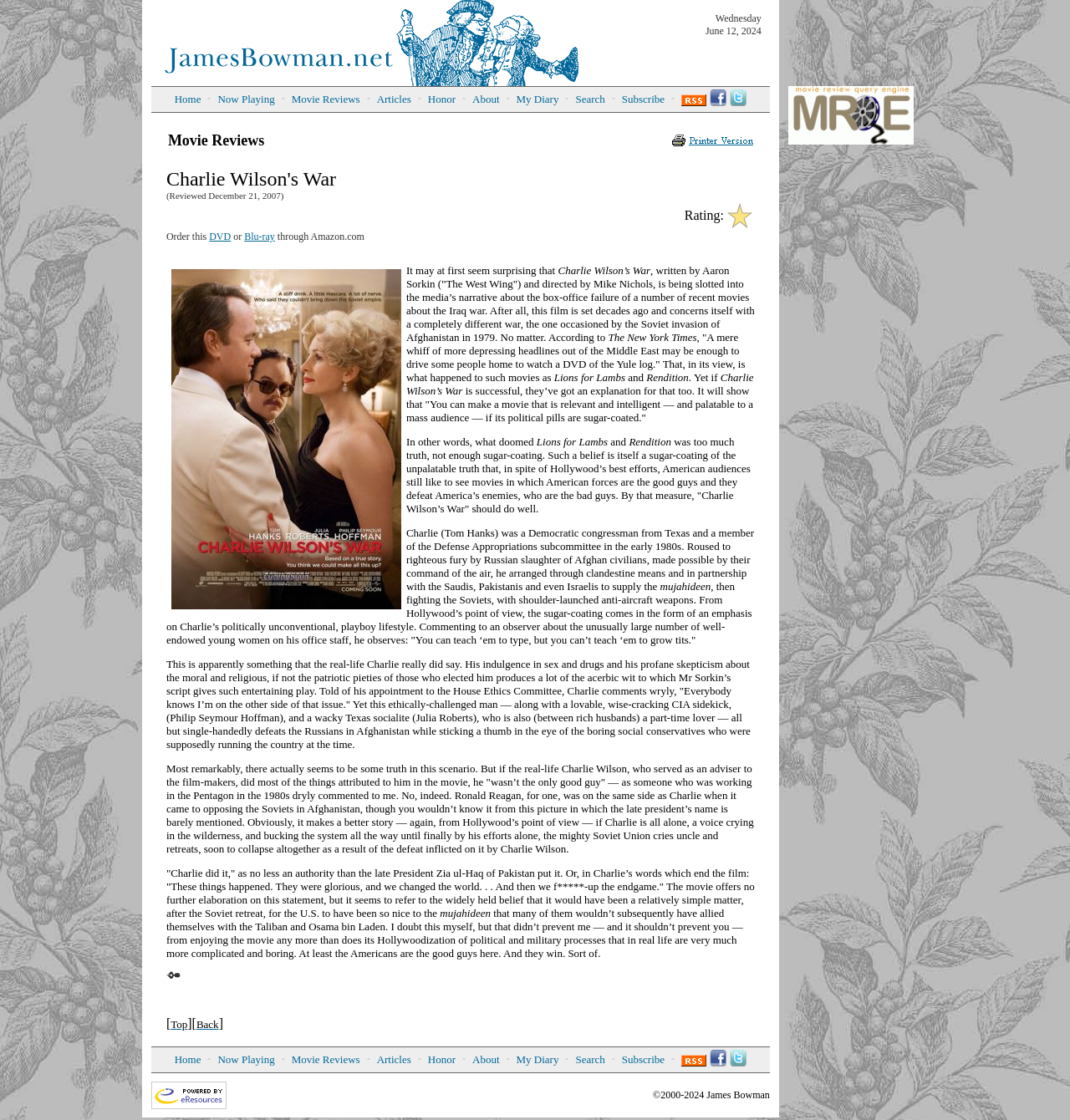Please find the bounding box coordinates (top-left x, top-left y, bottom-right x, bottom-right y) in the screenshot for the UI element described as follows: Print

None